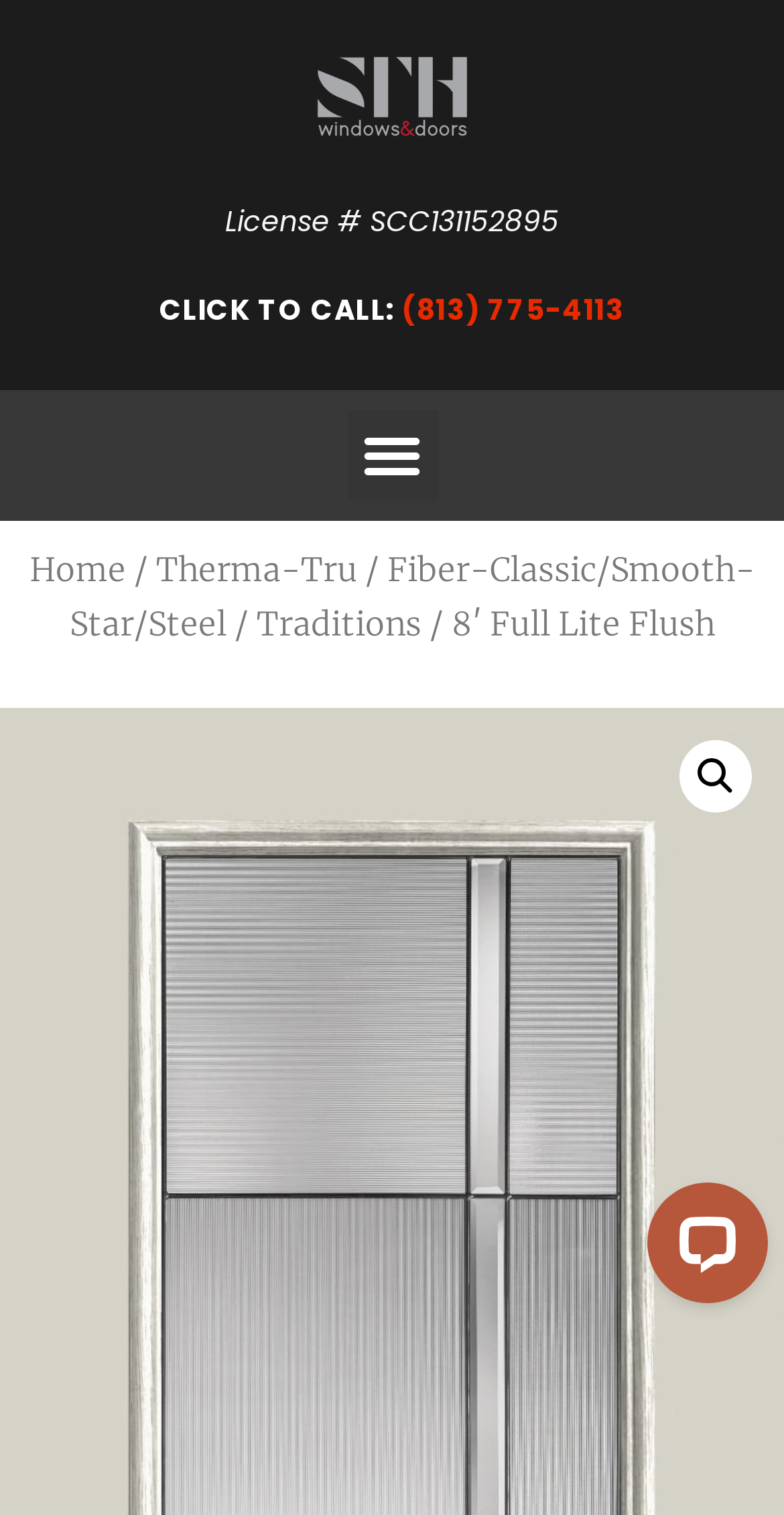Please identify the coordinates of the bounding box for the clickable region that will accomplish this instruction: "Click the company logo".

[0.397, 0.033, 0.603, 0.093]